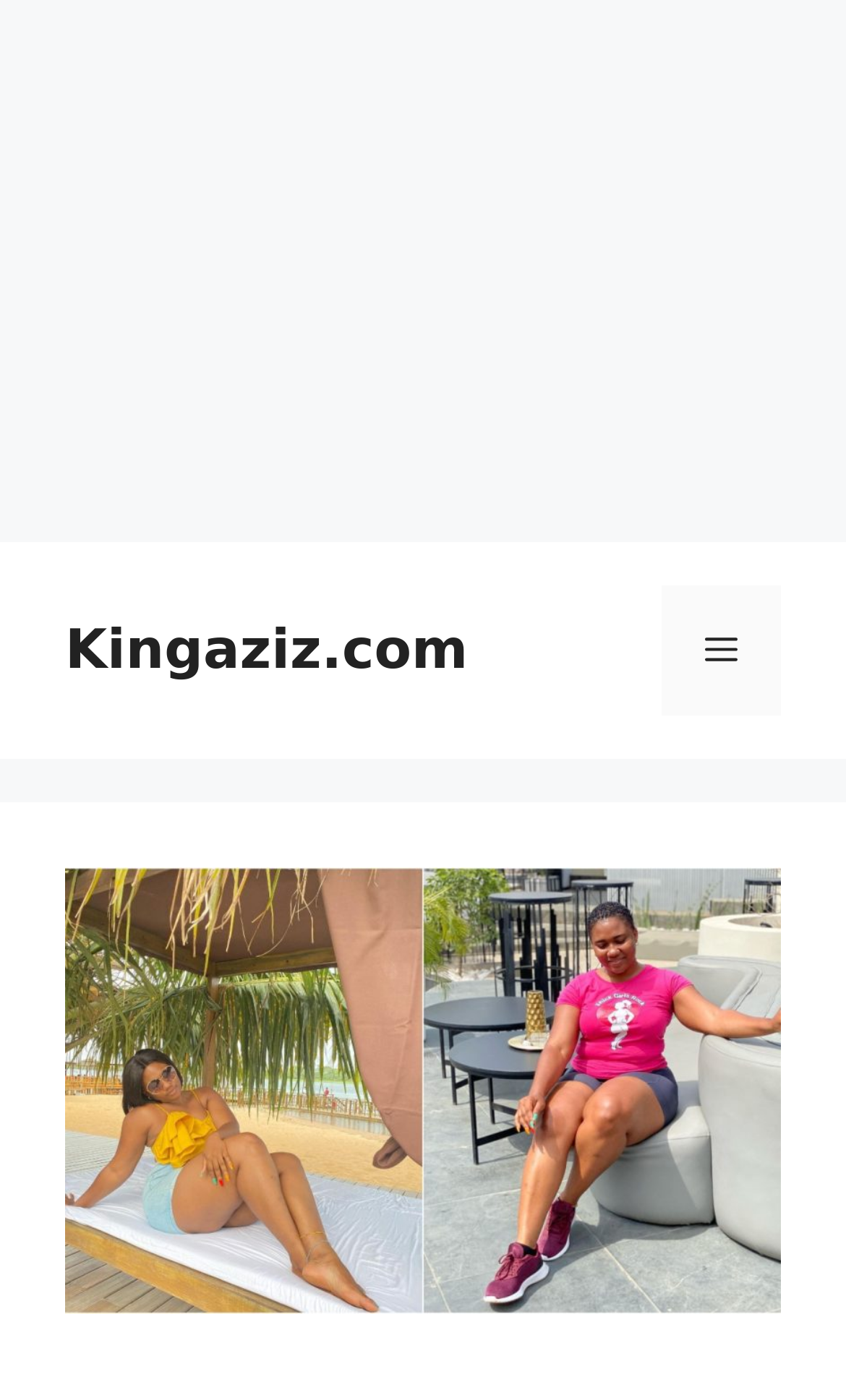Identify and extract the main heading of the webpage.

Abena korkor Biography: Net Worth, Source of Income, Age, Date of Birth, Education, Career, Boyfriend, Video